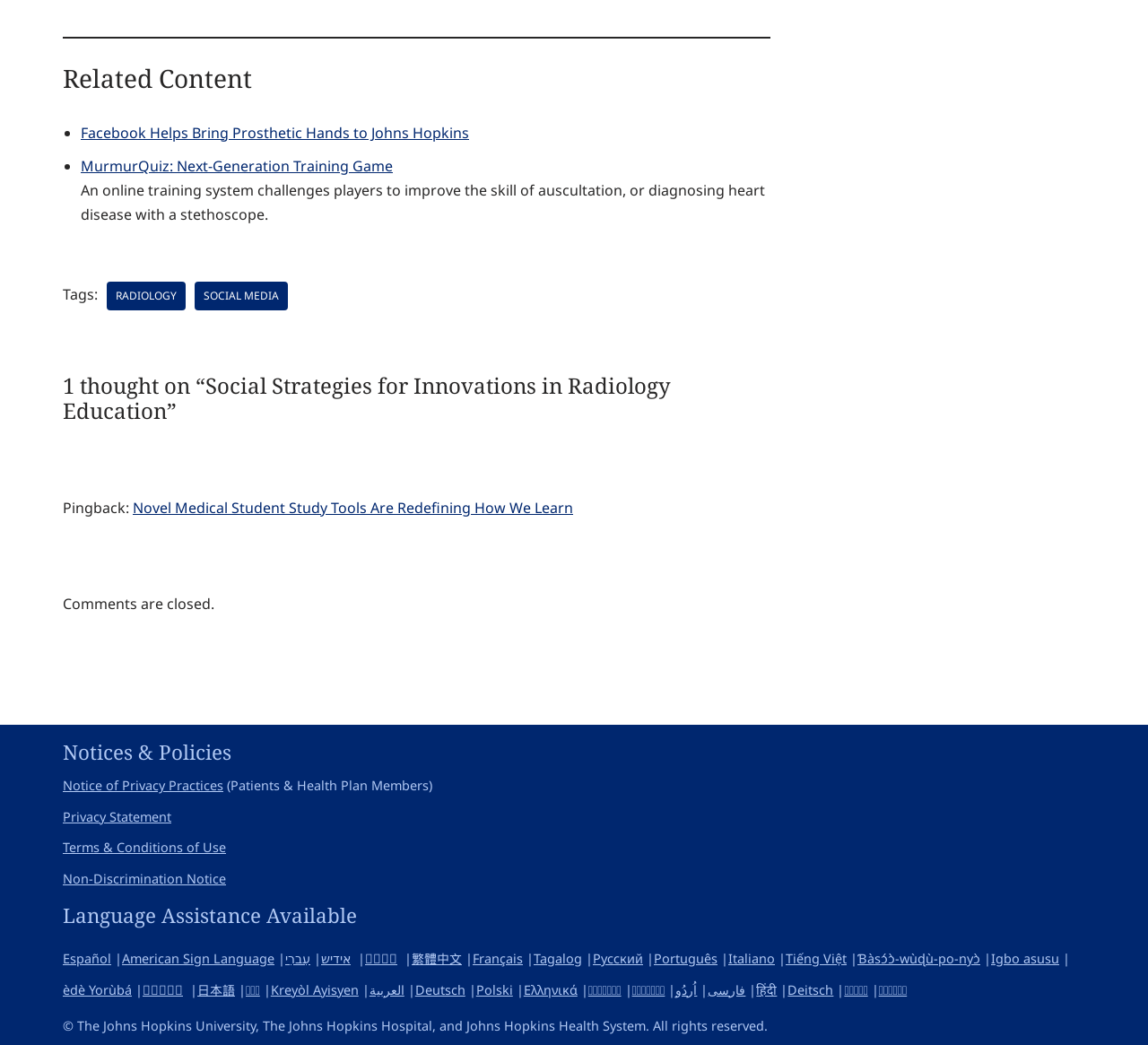Please identify the coordinates of the bounding box for the clickable region that will accomplish this instruction: "Call the phone number".

None